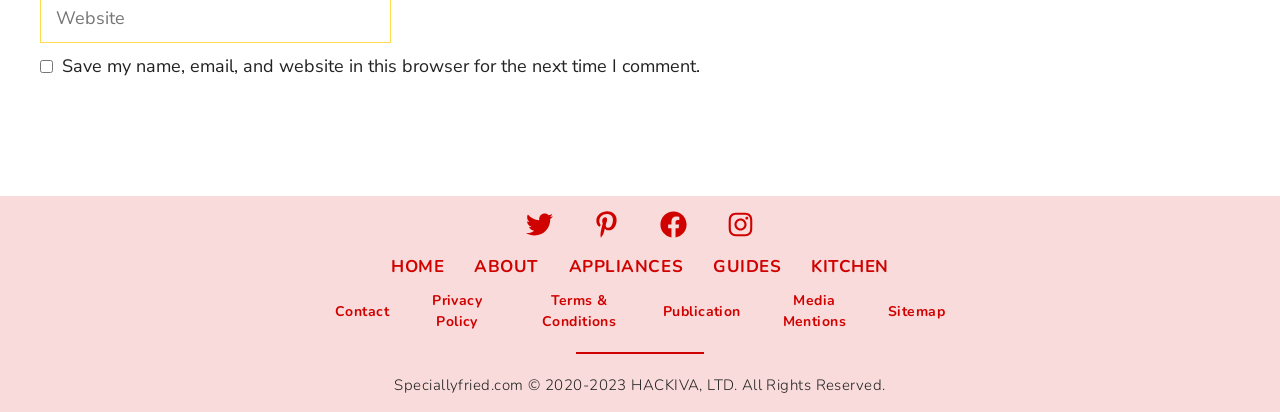Specify the bounding box coordinates of the element's region that should be clicked to achieve the following instruction: "Go to the 'HOME' page". The bounding box coordinates consist of four float numbers between 0 and 1, in the format [left, top, right, bottom].

[0.306, 0.619, 0.347, 0.675]